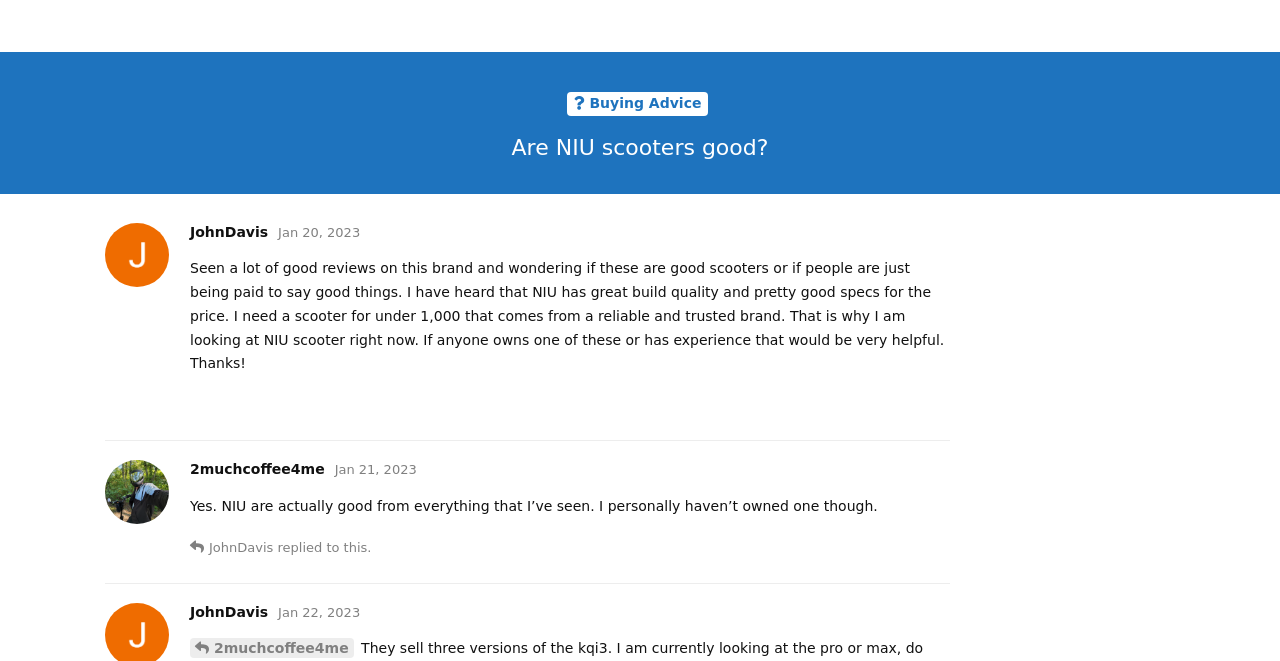Create a detailed description of the webpage's content and layout.

This webpage is a discussion forum focused on electric scooters, specifically NIU scooters. At the top, there is a navigation bar with links to "Back to Discussion List", "ESG - Electric Scooter Forums", "Read Before Posting", and a search bar. On the right side, there are buttons to "Sign Up" and "Log In".

Below the navigation bar, there is a main discussion area with multiple posts. Each post has a heading with the username of the poster, followed by the post date and time. The posts are organized in a hierarchical structure, with replies to a post indented below the original post.

The first post is from "2muchcoffee4me" and discusses the quality of NIU scooters, mentioning their build quality and features. The post also includes a link to an ESG review of the NIU KQi3 Pro. Below this post, there are two replies from "ItsAqua" and "JohnDavis", who share their opinions on the scooters.

The second post is from "ItsAqua" and asks about tire dampers on NIU scooters. Below this post, there is a reply from "2muchcoffee4me" and another post from "ItsAqua" with a follow-up question. The last post is from "JohnDavis", who shares his thoughts on the importance of features like suspension and Bluetooth connectivity.

Throughout the discussion area, there are buttons to "Reply" to each post, allowing users to engage in a conversation. There are also links to the usernames of the posters, which likely lead to their profiles.